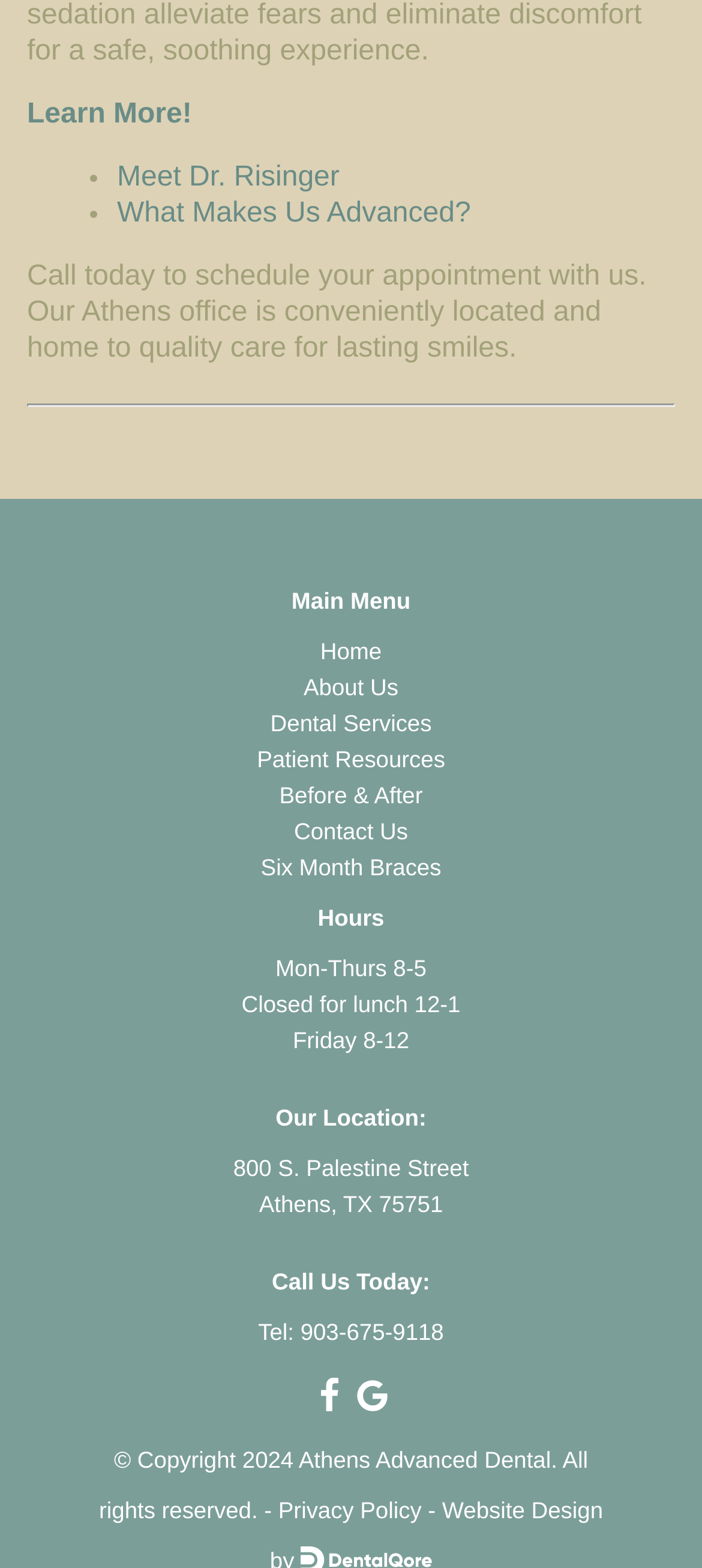Locate the bounding box of the UI element defined by this description: "What Makes Us Advanced?". The coordinates should be given as four float numbers between 0 and 1, formatted as [left, top, right, bottom].

[0.167, 0.127, 0.671, 0.146]